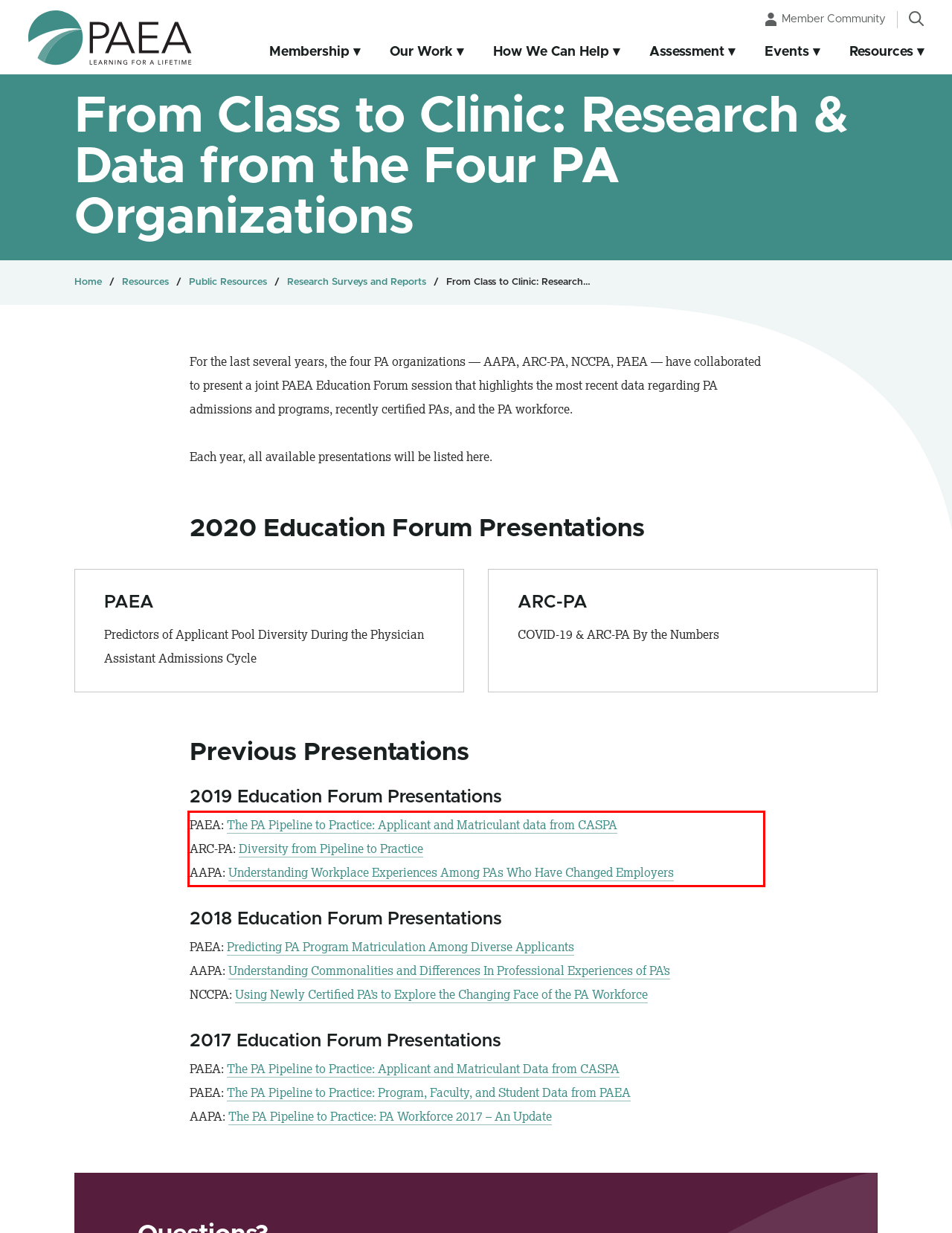You are provided with a webpage screenshot that includes a red rectangle bounding box. Extract the text content from within the bounding box using OCR.

PAEA: The PA Pipeline to Practice: Applicant and Matriculant data from CASPA ARC-PA: Diversity from Pipeline to Practice AAPA: Understanding Workplace Experiences Among PAs Who Have Changed Employers